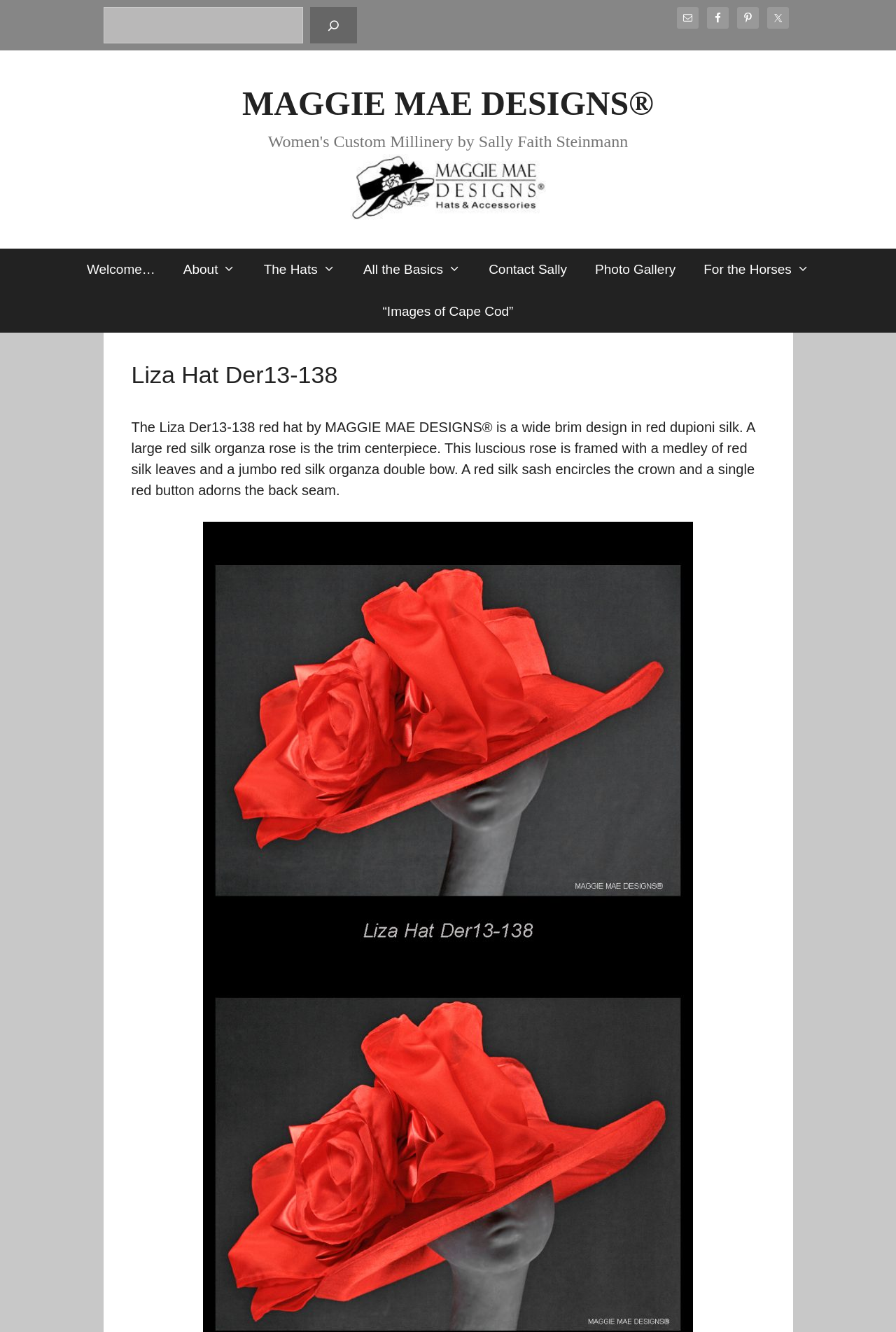Please determine the bounding box coordinates for the UI element described as: "“Images of Cape Cod”".

[0.411, 0.218, 0.589, 0.249]